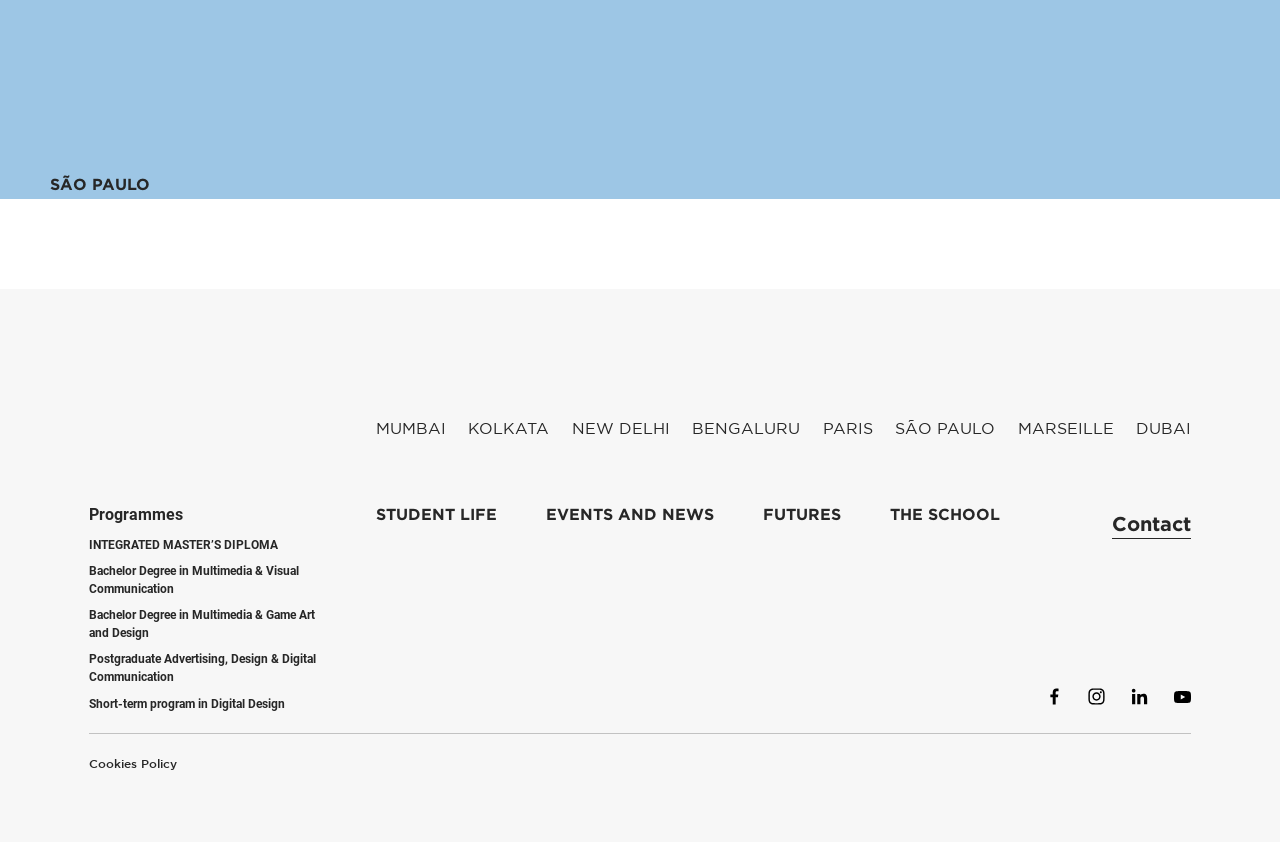Provide the bounding box coordinates of the HTML element described as: "The School". The bounding box coordinates should be four float numbers between 0 and 1, i.e., [left, top, right, bottom].

[0.695, 0.579, 0.781, 0.607]